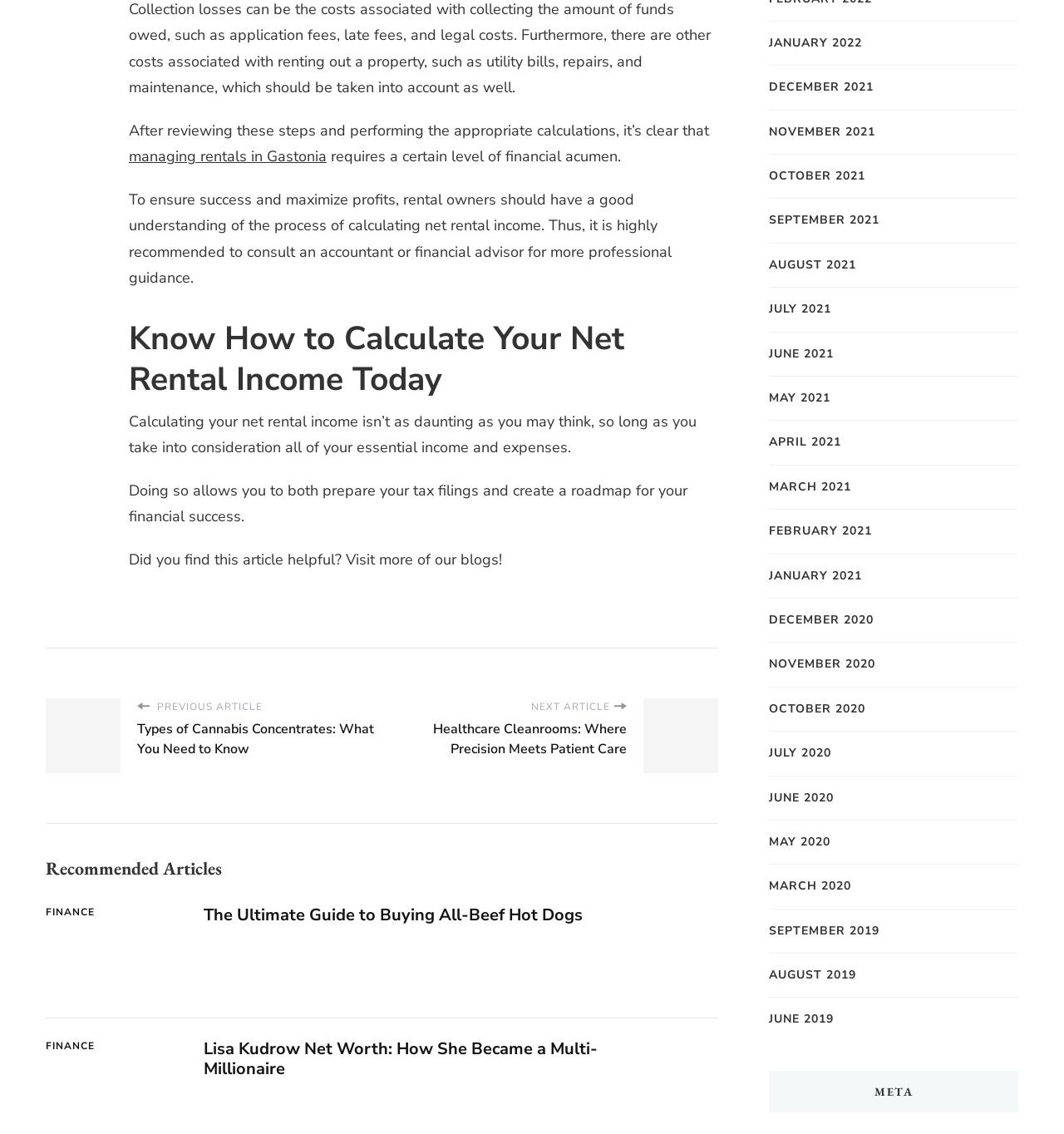What is the purpose of calculating net rental income?
Look at the image and answer the question with a single word or phrase.

Prepare tax filings and create a roadmap for financial success